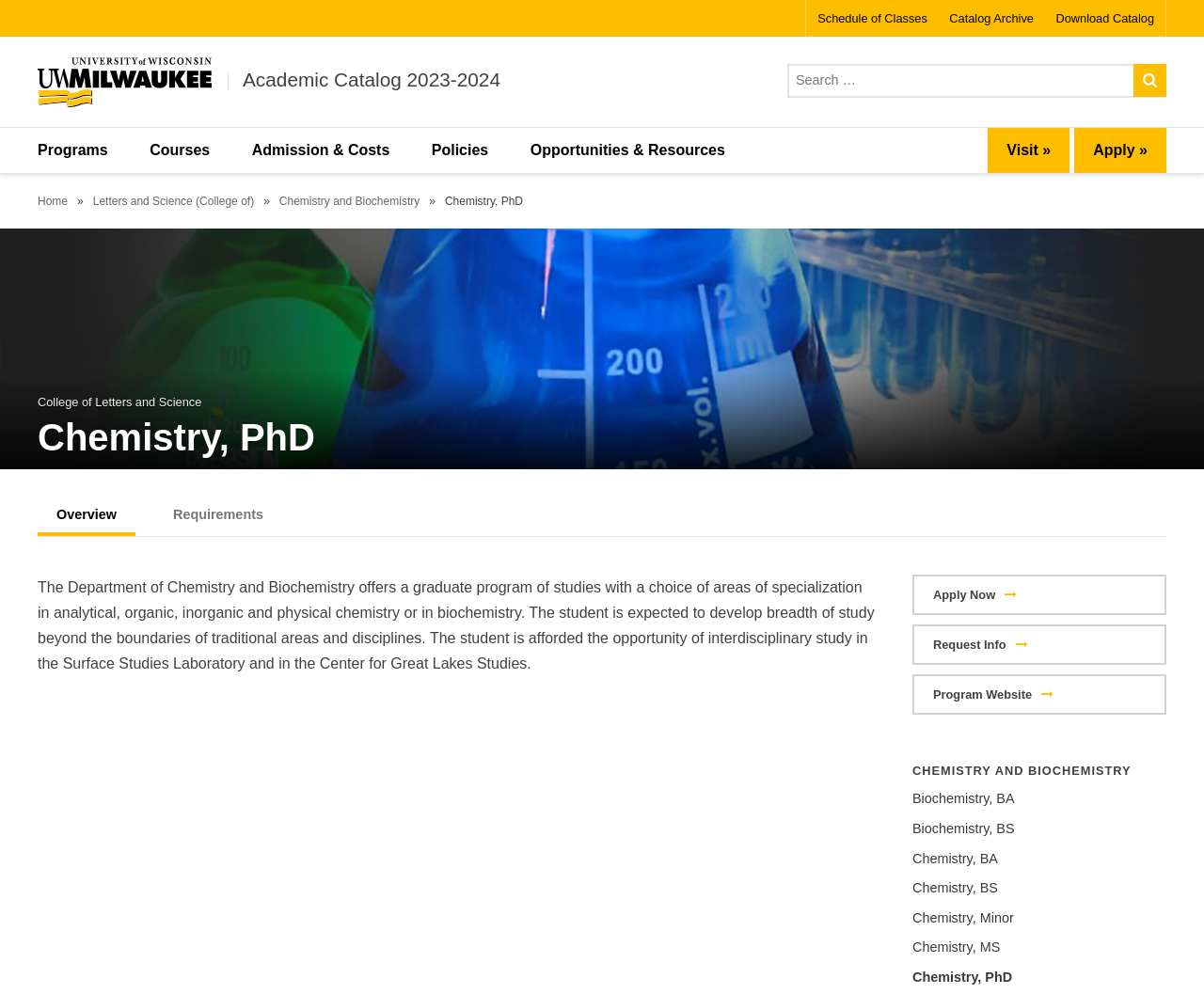Given the element description "UW-Milwaukee Academic Catalog" in the screenshot, predict the bounding box coordinates of that UI element.

[0.031, 0.057, 0.176, 0.109]